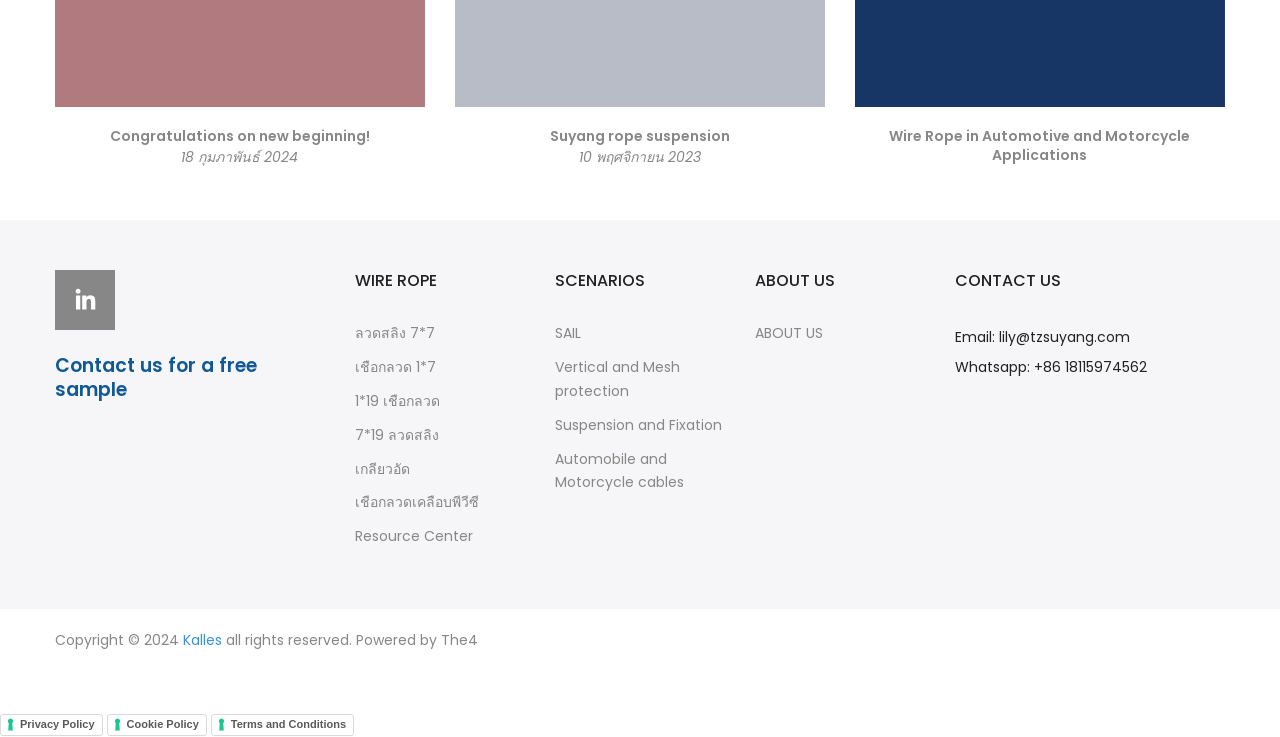Specify the bounding box coordinates of the region I need to click to perform the following instruction: "Click on 'Congratulations on new beginning!' link". The coordinates must be four float numbers in the range of 0 to 1, i.e., [left, top, right, bottom].

[0.086, 0.171, 0.289, 0.198]